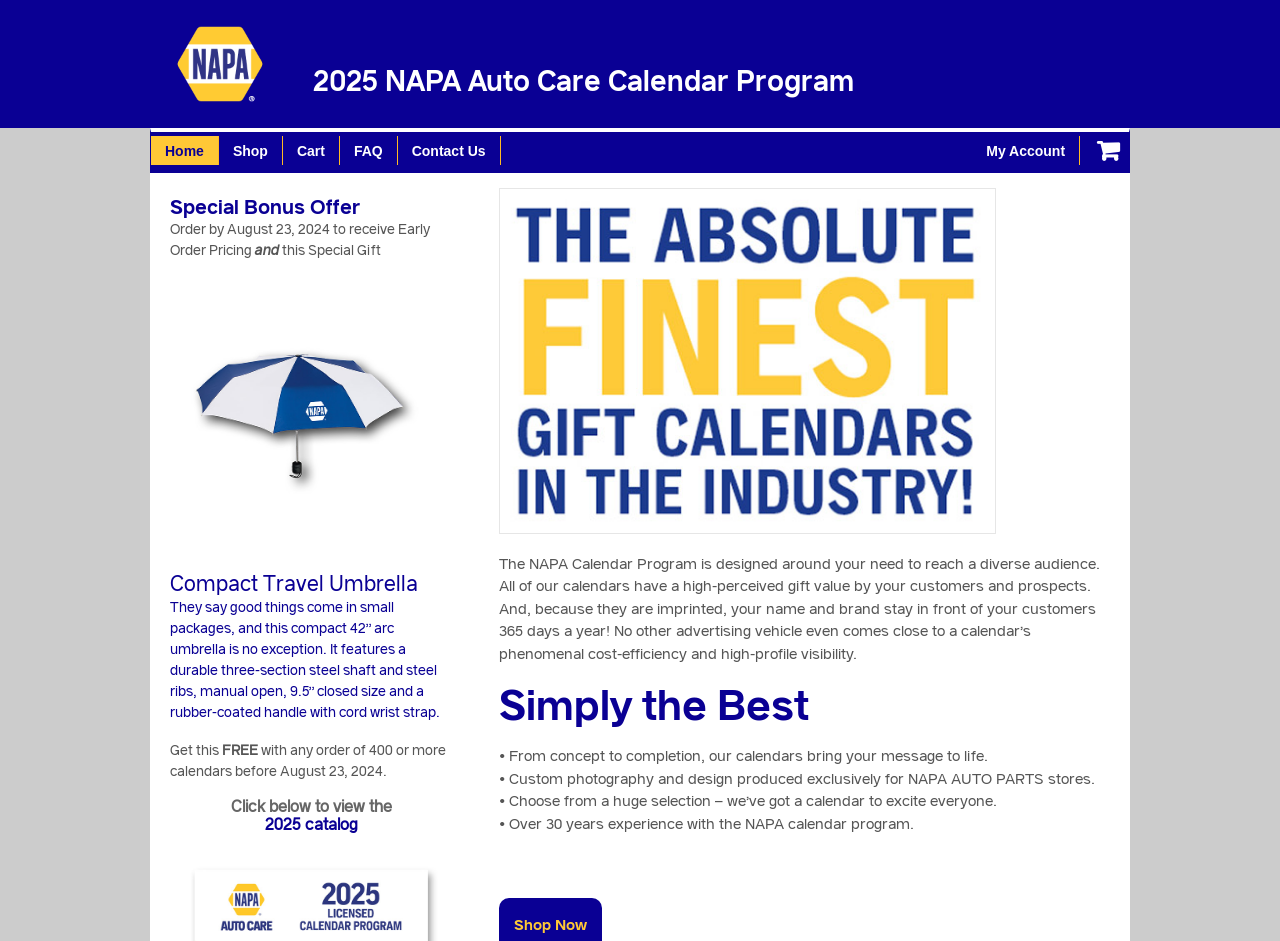Using the given element description, provide the bounding box coordinates (top-left x, top-left y, bottom-right x, bottom-right y) for the corresponding UI element in the screenshot: title="View your shopping cart"

[0.849, 0.14, 0.882, 0.185]